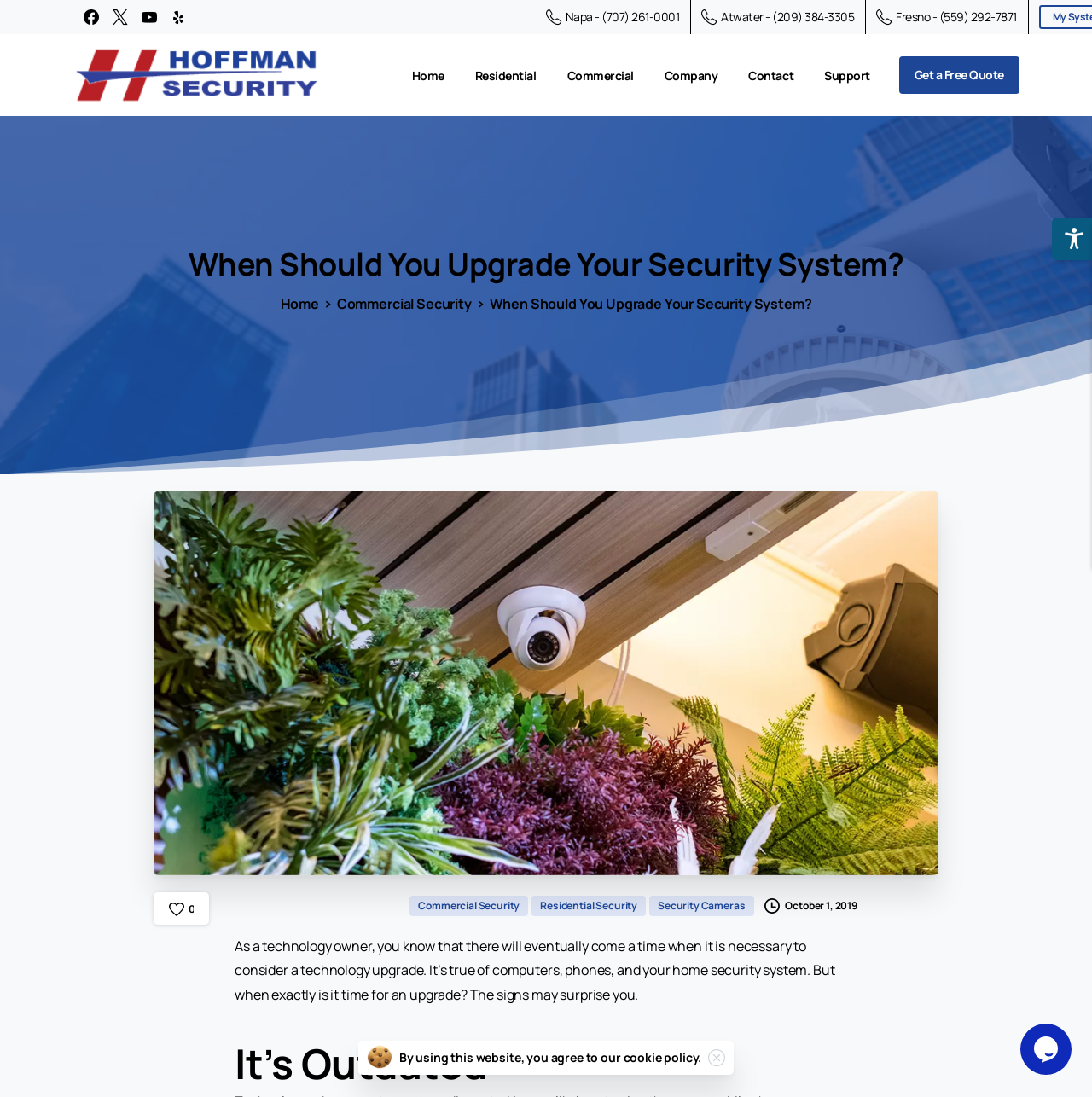Determine the bounding box for the UI element that matches this description: "October 1, 2019".

[0.7, 0.815, 0.785, 0.834]